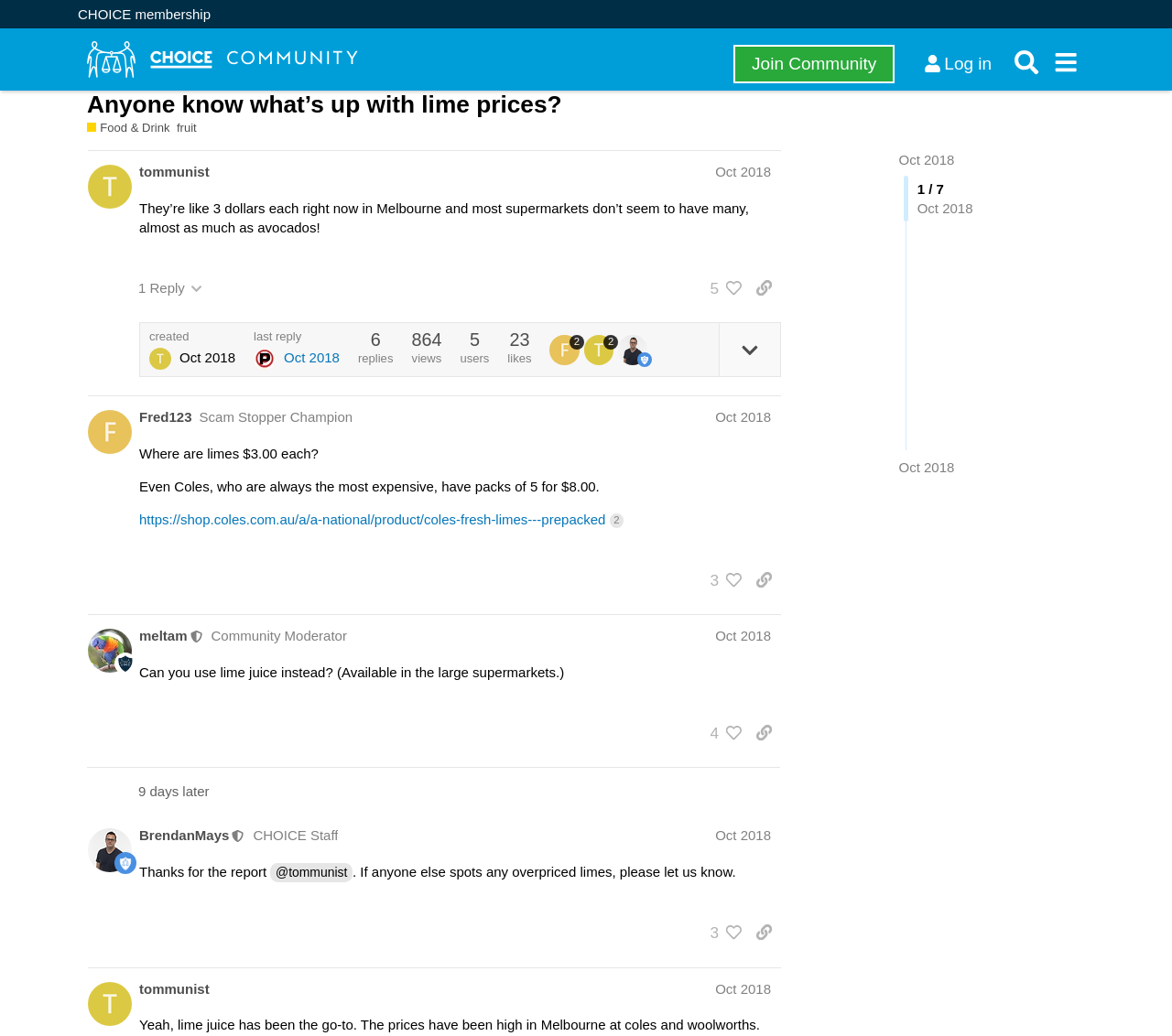Determine the bounding box for the HTML element described here: "aria-label="menu" title="menu"". The coordinates should be given as [left, top, right, bottom] with each number being a float between 0 and 1.

[0.892, 0.041, 0.926, 0.079]